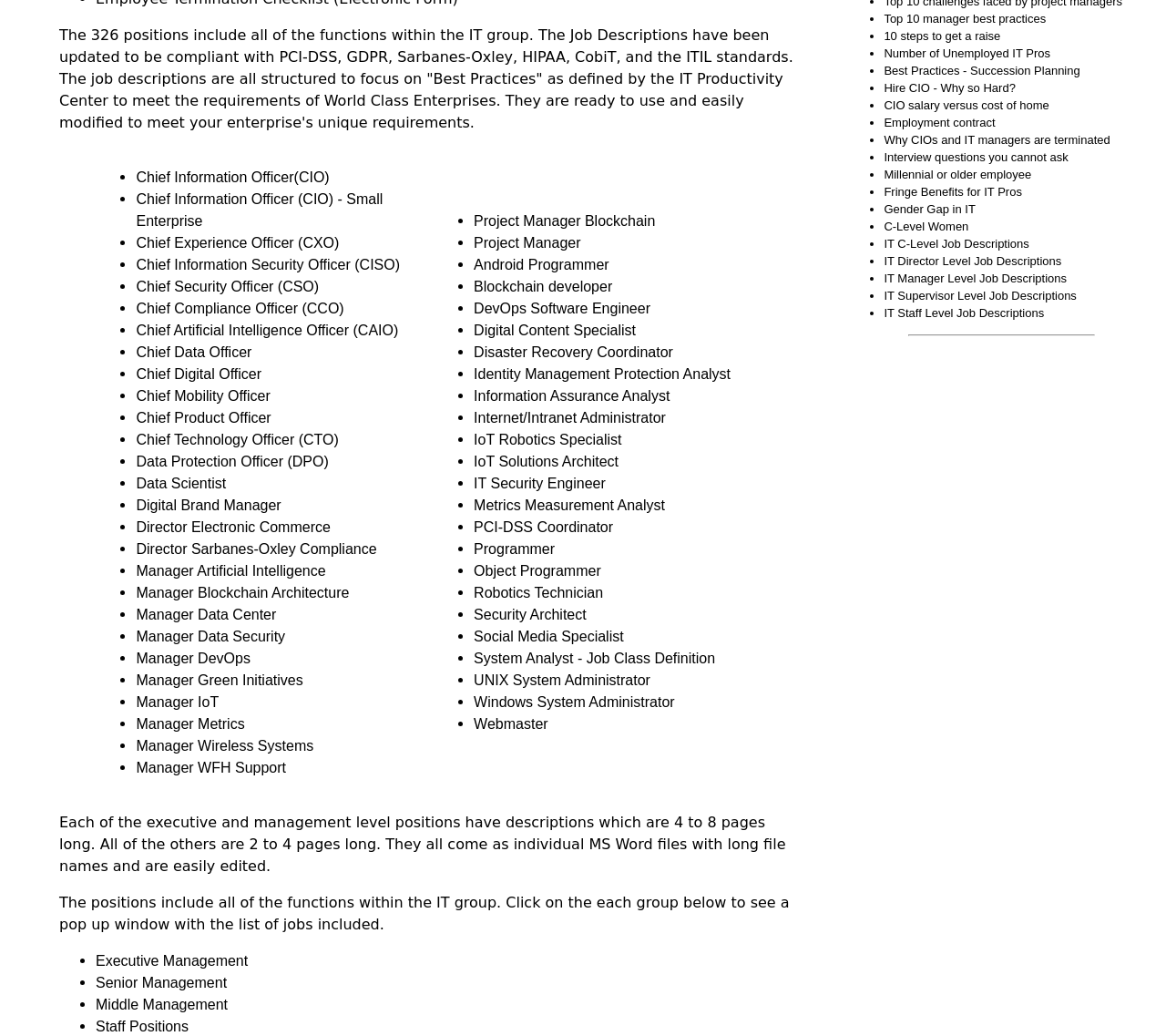Highlight the bounding box coordinates of the element you need to click to perform the following instruction: "Explore Project Manager Blockchain."

[0.406, 0.206, 0.562, 0.221]